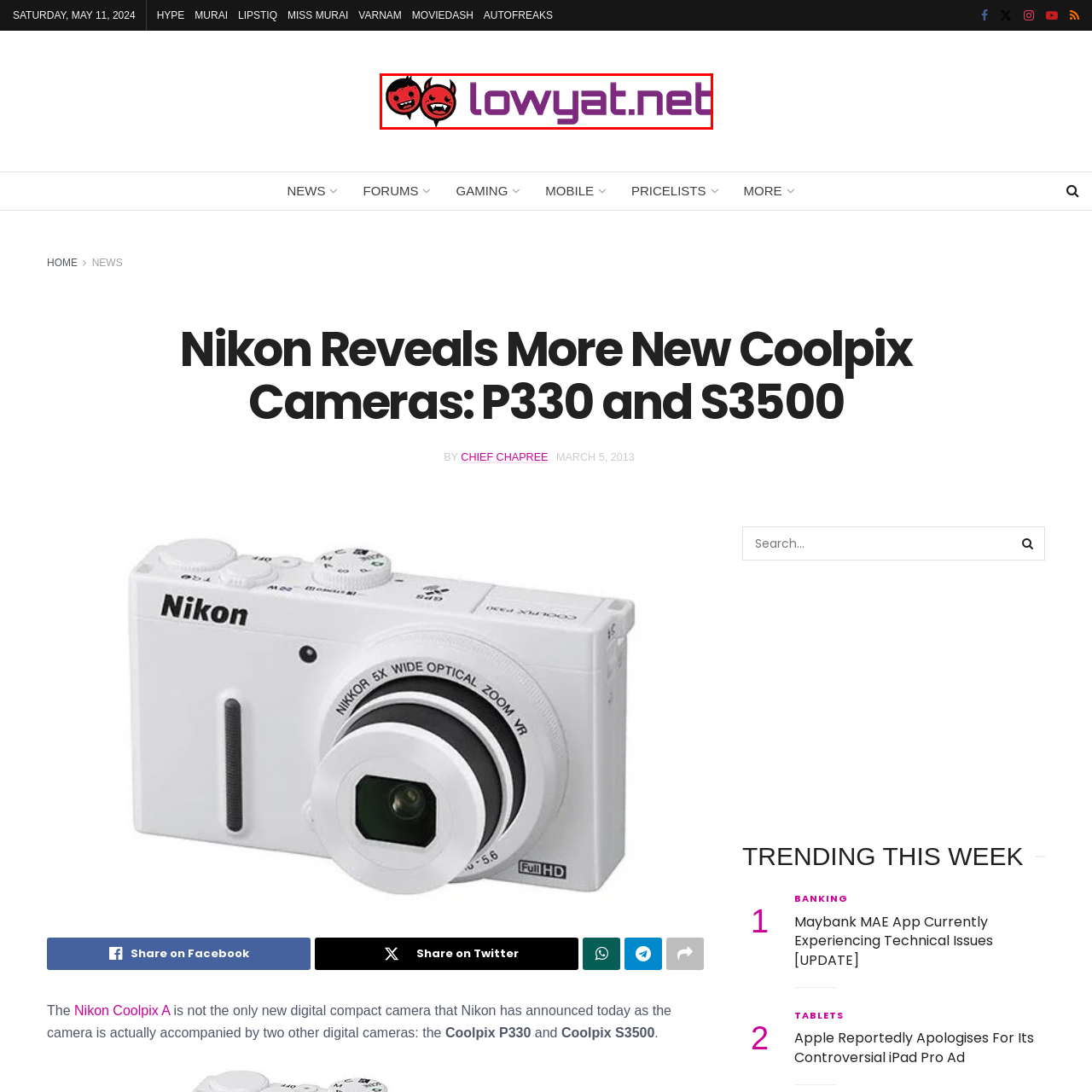Thoroughly describe the scene captured inside the red-bordered section of the image.

The image features the logo of Lowyat.NET, a well-known Malaysian technology and lifestyle website. The logo incorporates a playful design with two cartoonish characters—one with a cheerful expression and the other with a mischievous, devilish grin. This vibrant emblem captures the site's dynamic and engaging nature, reflecting its focus on technology, trends, and community discussions. Below the characters, the website's name, "lowyat.net," is prominently displayed in a bold, modern font, signifying its role as a hub for tech enthusiasts and readers seeking the latest news and insights in the digital landscape.